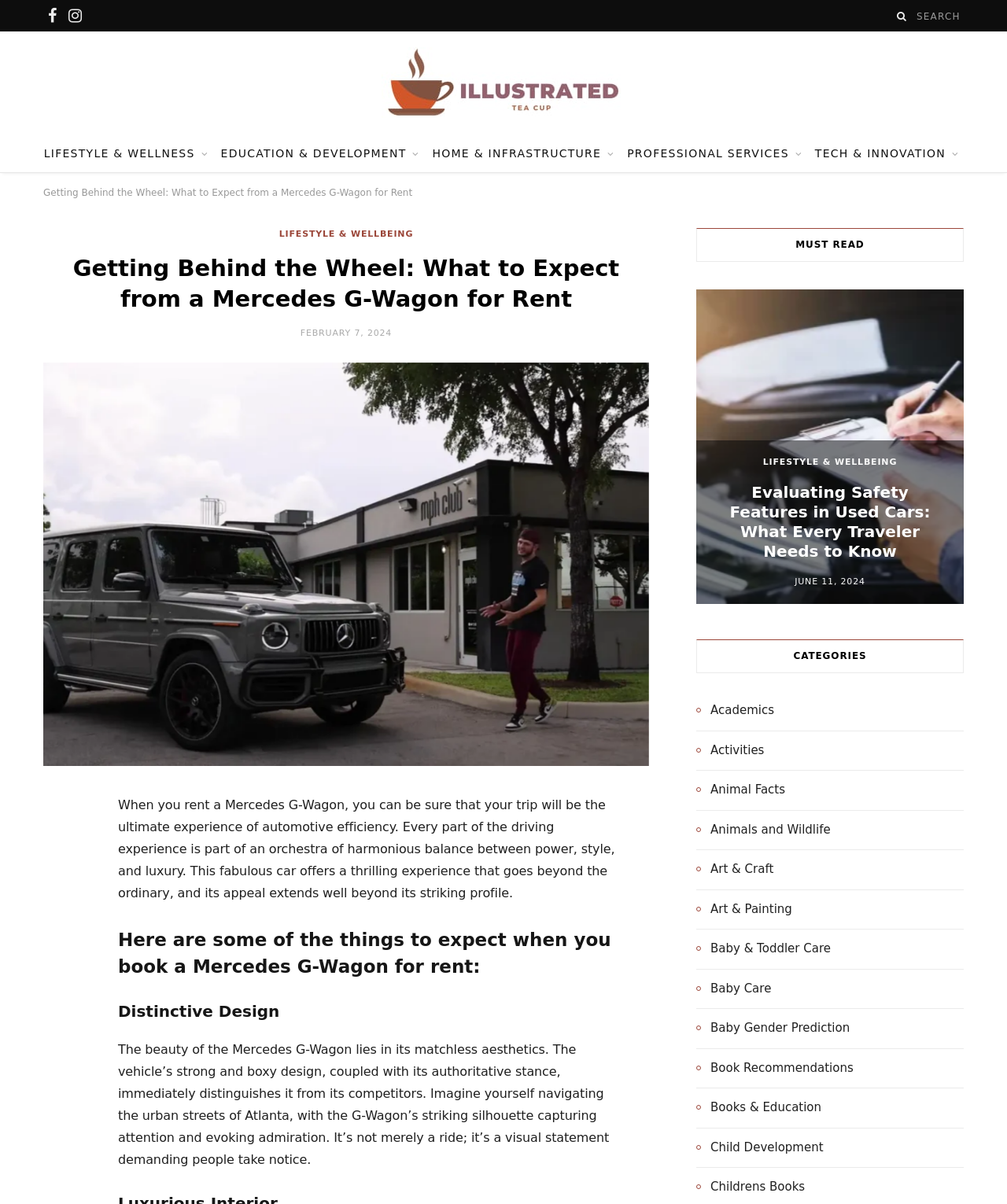Identify the bounding box of the HTML element described here: "ProSolution Plus Amazon". Provide the coordinates as four float numbers between 0 and 1: [left, top, right, bottom].

None